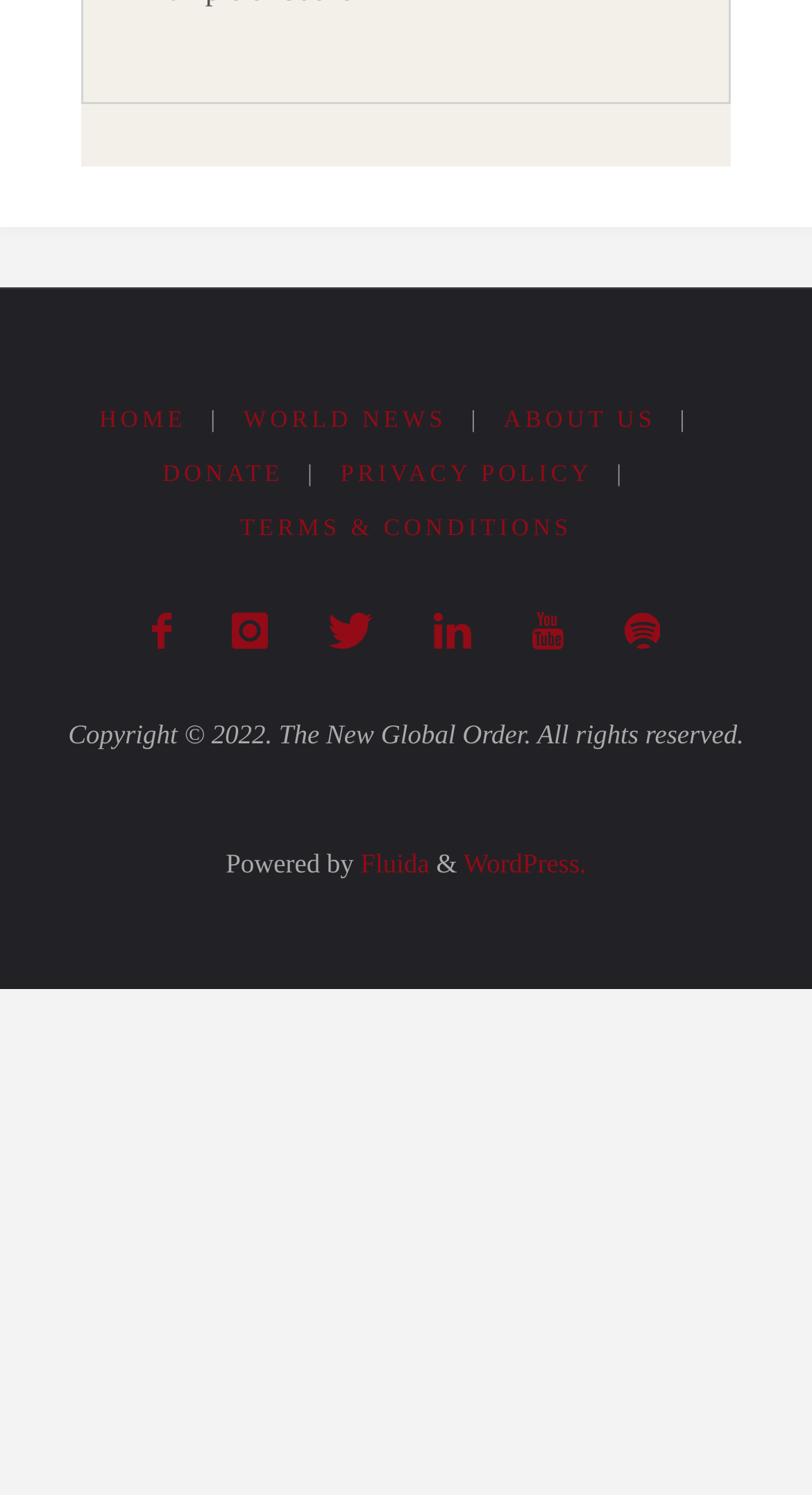Utilize the information from the image to answer the question in detail:
What is the name of the company that provides the website's theme?

I found the information about the company that provides the website's theme at the bottom of the webpage, which states 'Powered by Fluida & WordPress.' This indicates that Fluida is the company that provides the website's theme.